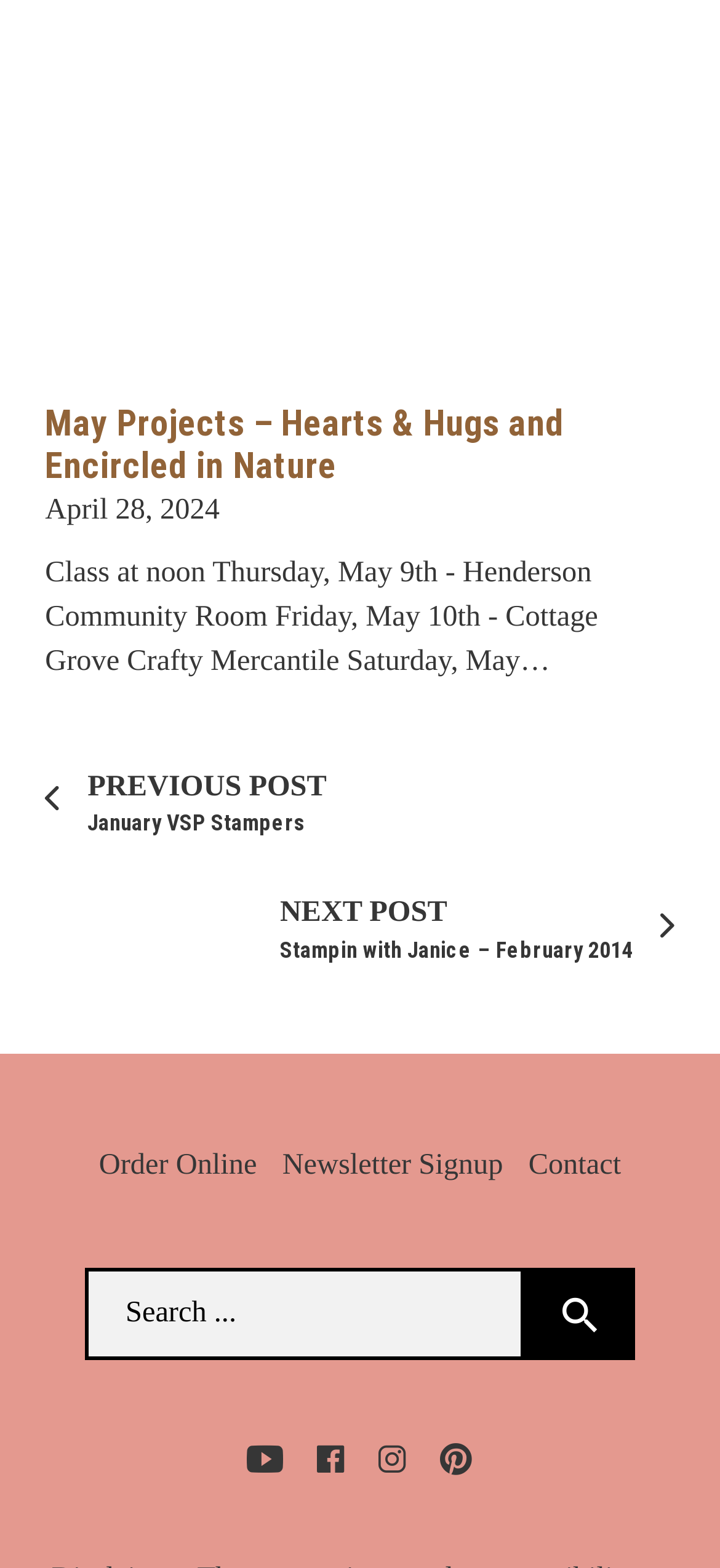Please specify the bounding box coordinates for the clickable region that will help you carry out the instruction: "Go to previous post".

[0.063, 0.488, 0.937, 0.534]